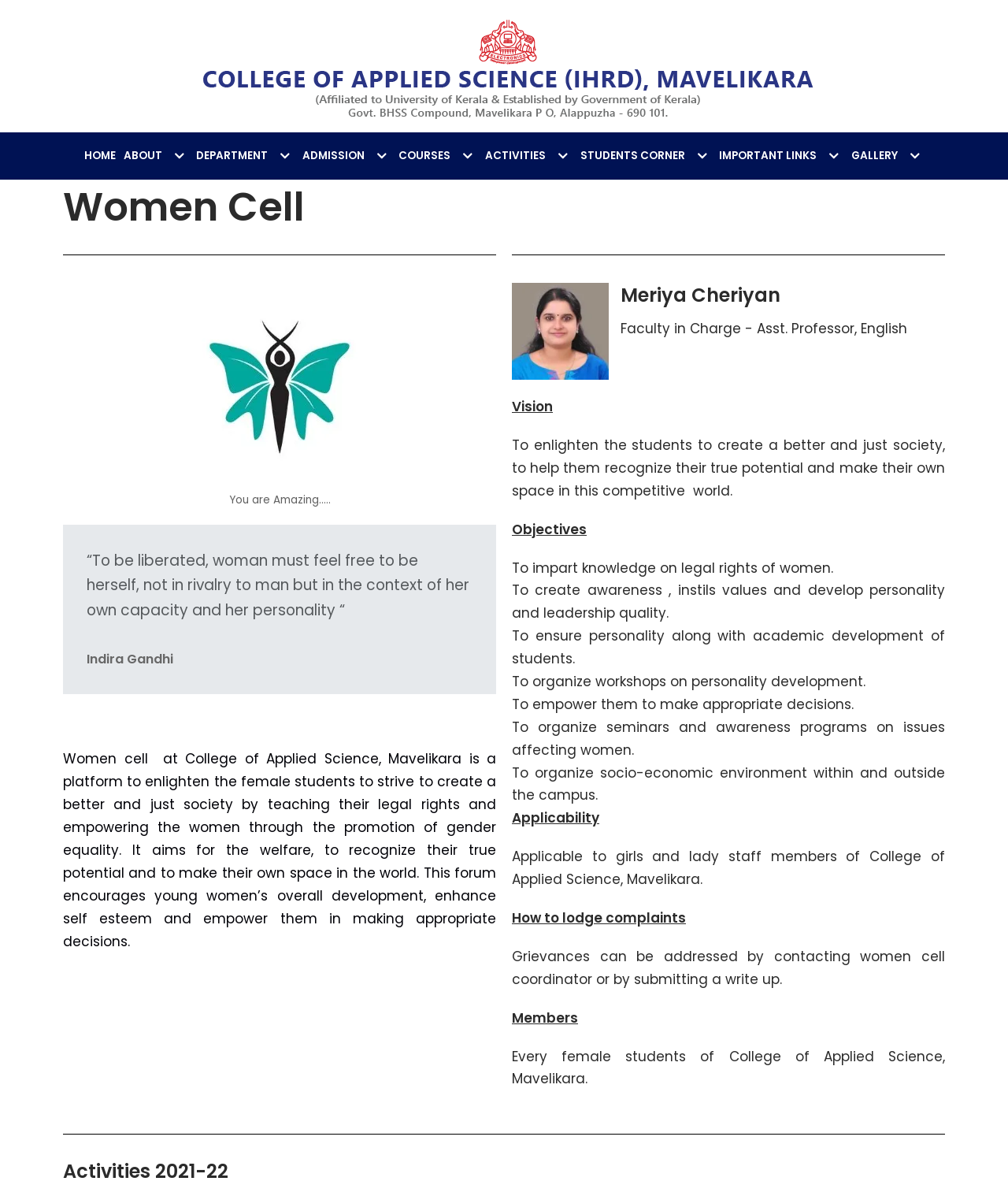Please specify the bounding box coordinates of the clickable region to carry out the following instruction: "Click on Skip to content". The coordinates should be four float numbers between 0 and 1, in the format [left, top, right, bottom].

[0.0, 0.0, 0.031, 0.013]